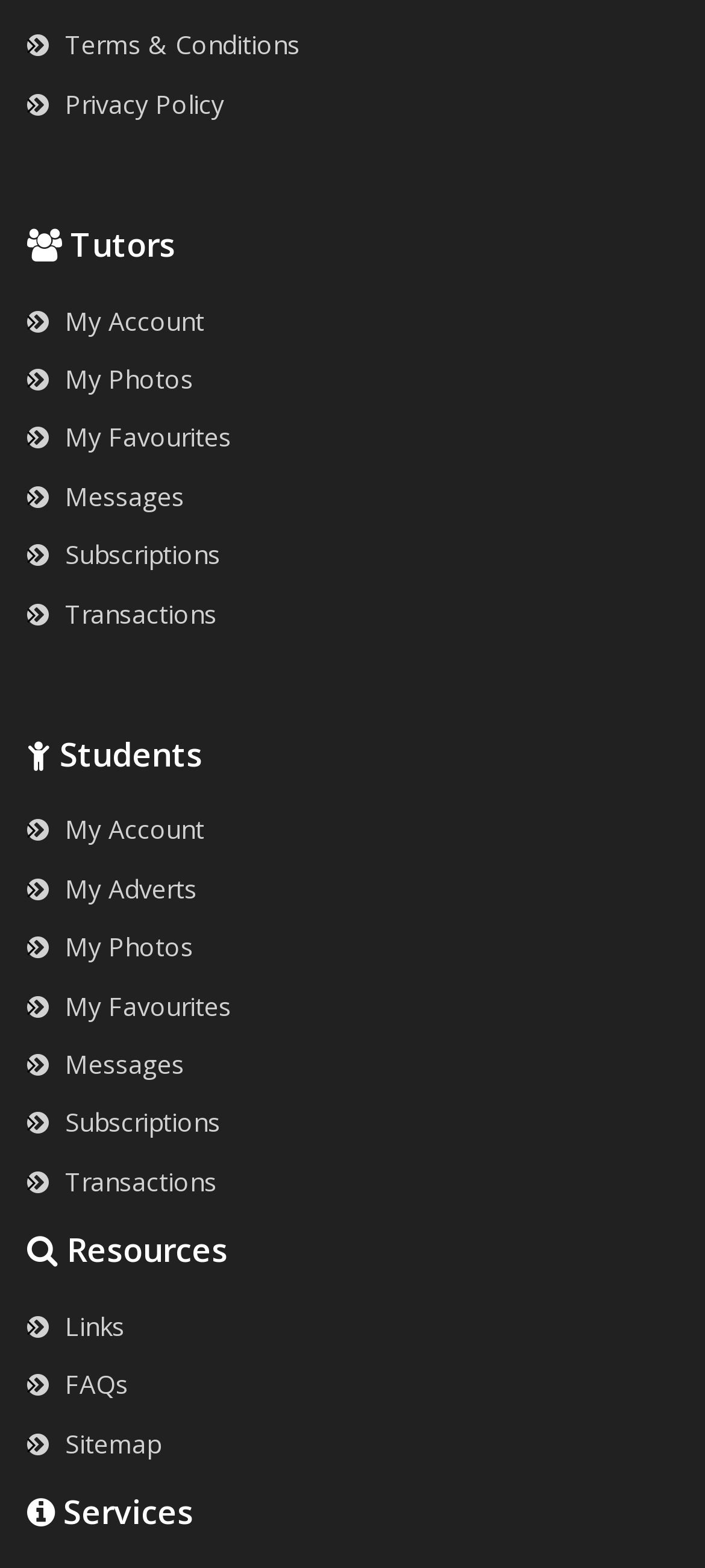What is the first link under the 'Tutors' heading?
Refer to the image and respond with a one-word or short-phrase answer.

Terms & Conditions